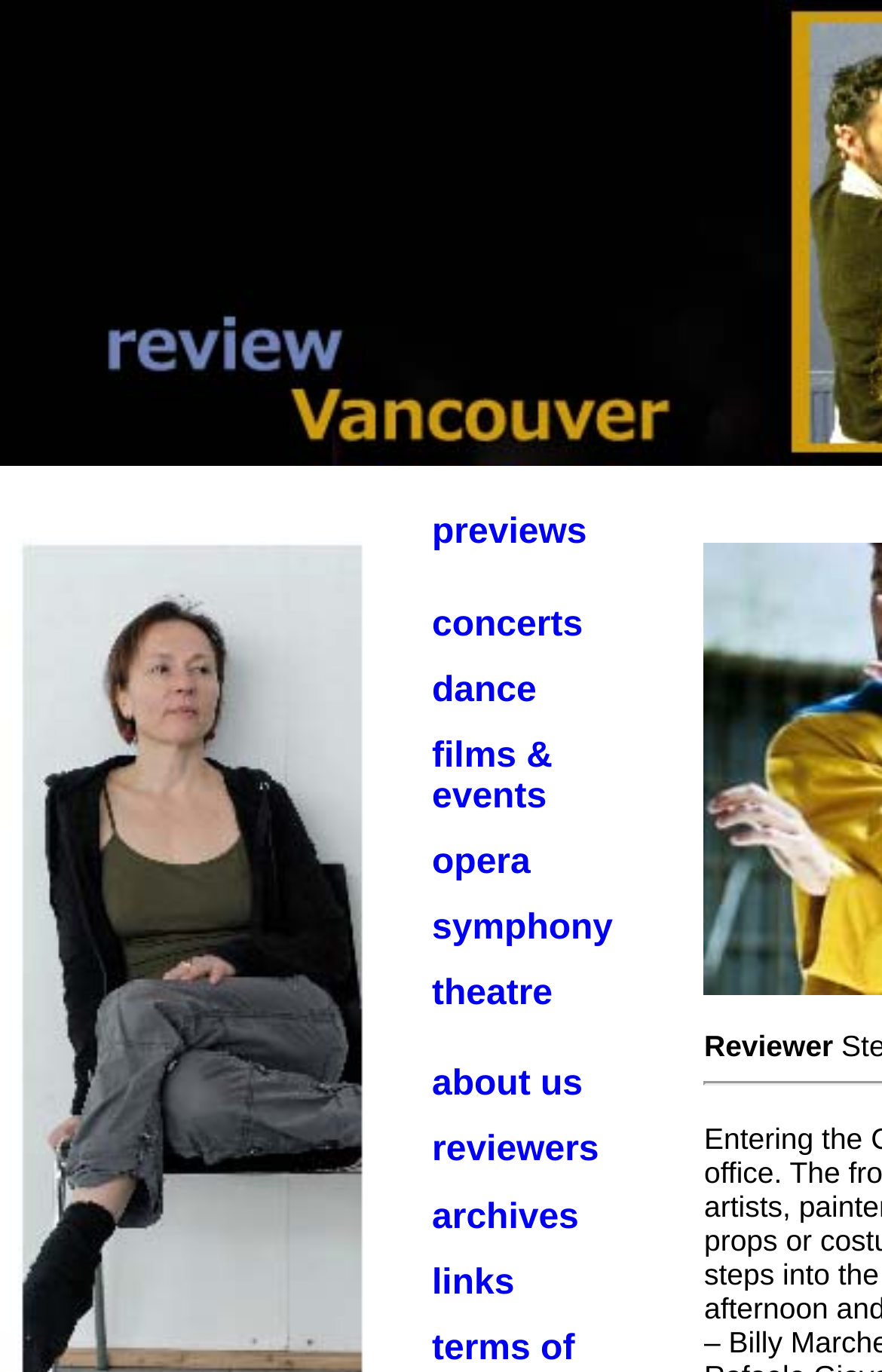Please find the bounding box coordinates of the element that needs to be clicked to perform the following instruction: "go to concerts". The bounding box coordinates should be four float numbers between 0 and 1, represented as [left, top, right, bottom].

[0.49, 0.441, 0.661, 0.469]